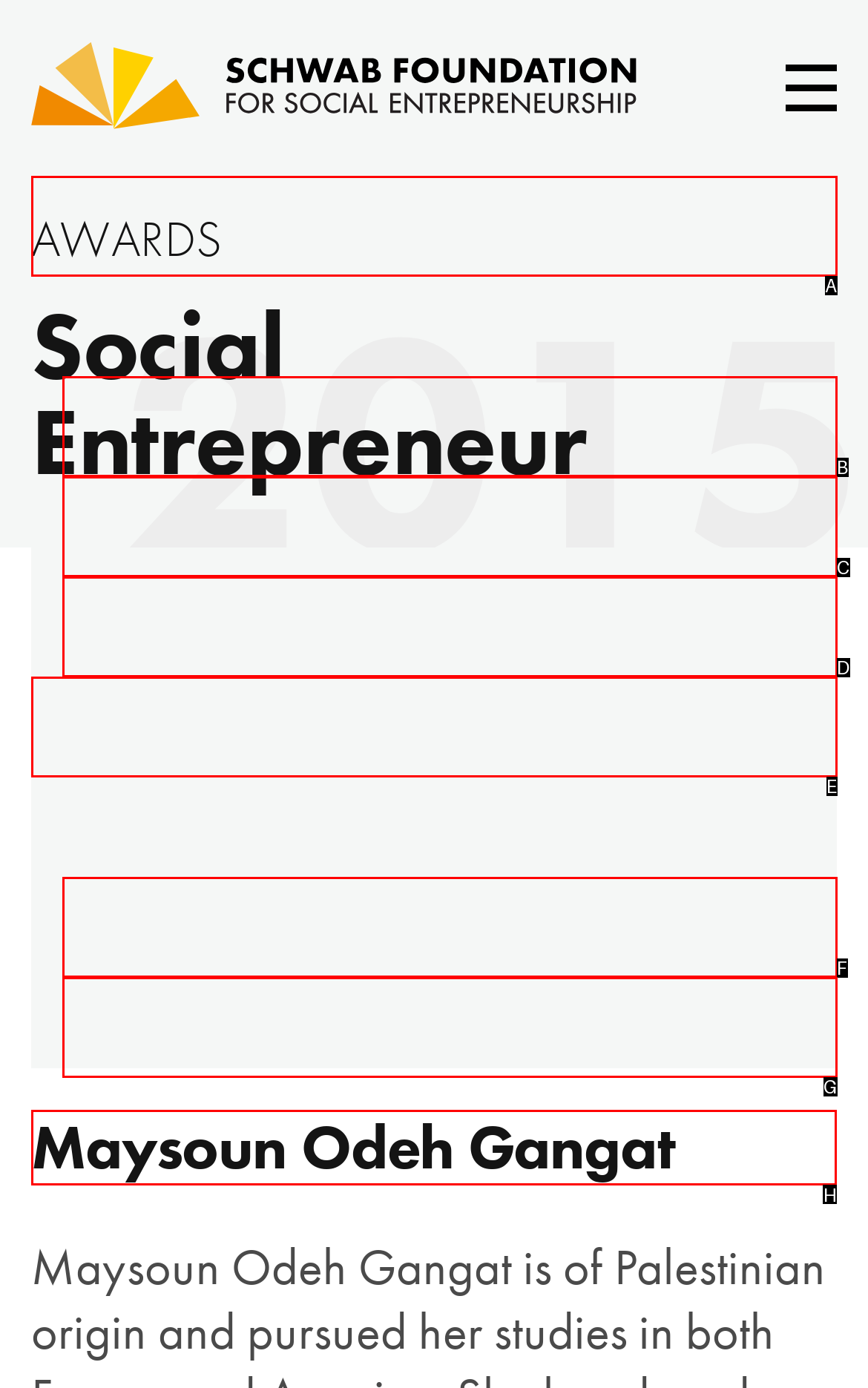Determine the correct UI element to click for this instruction: read about Maysoun Odeh Gangat. Respond with the letter of the chosen element.

H